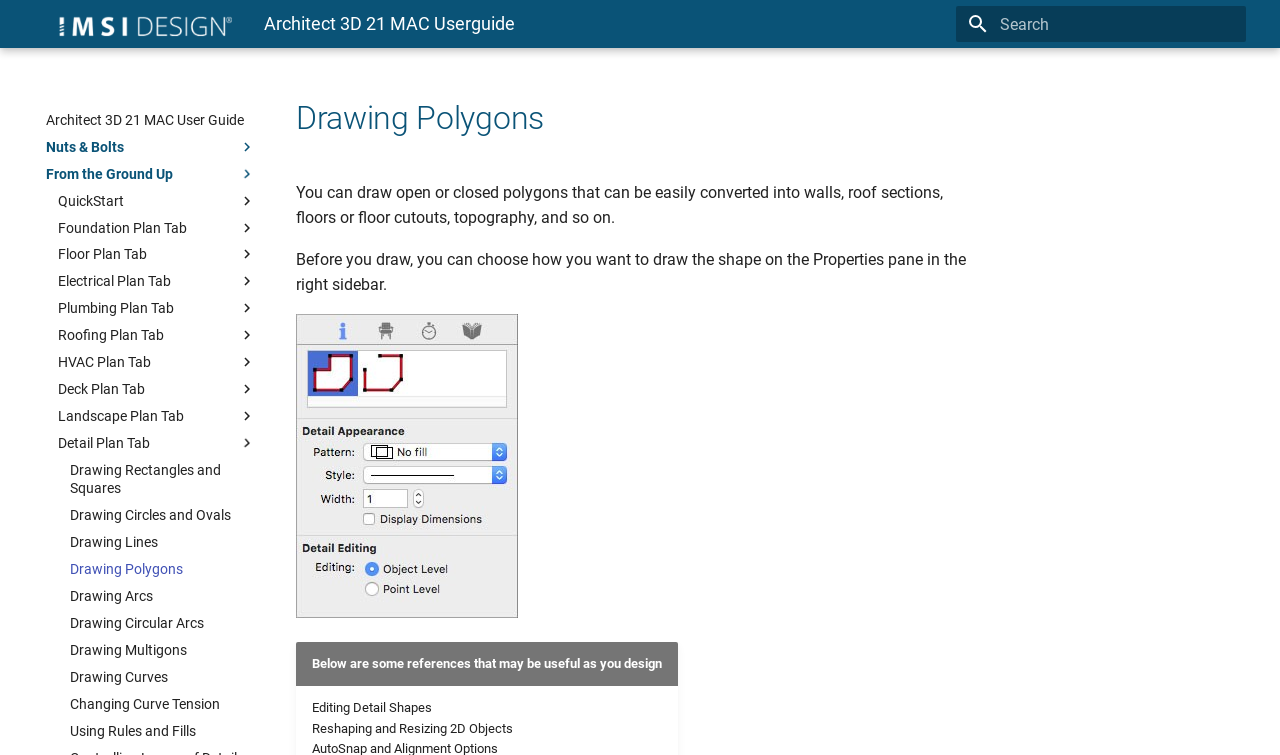What is the purpose of the Properties pane?
Provide an in-depth answer to the question, covering all aspects.

According to the webpage, before drawing, you can choose how you want to draw the shape on the Properties pane in the right sidebar, which suggests that the Properties pane is used to select or customize the drawing shape.